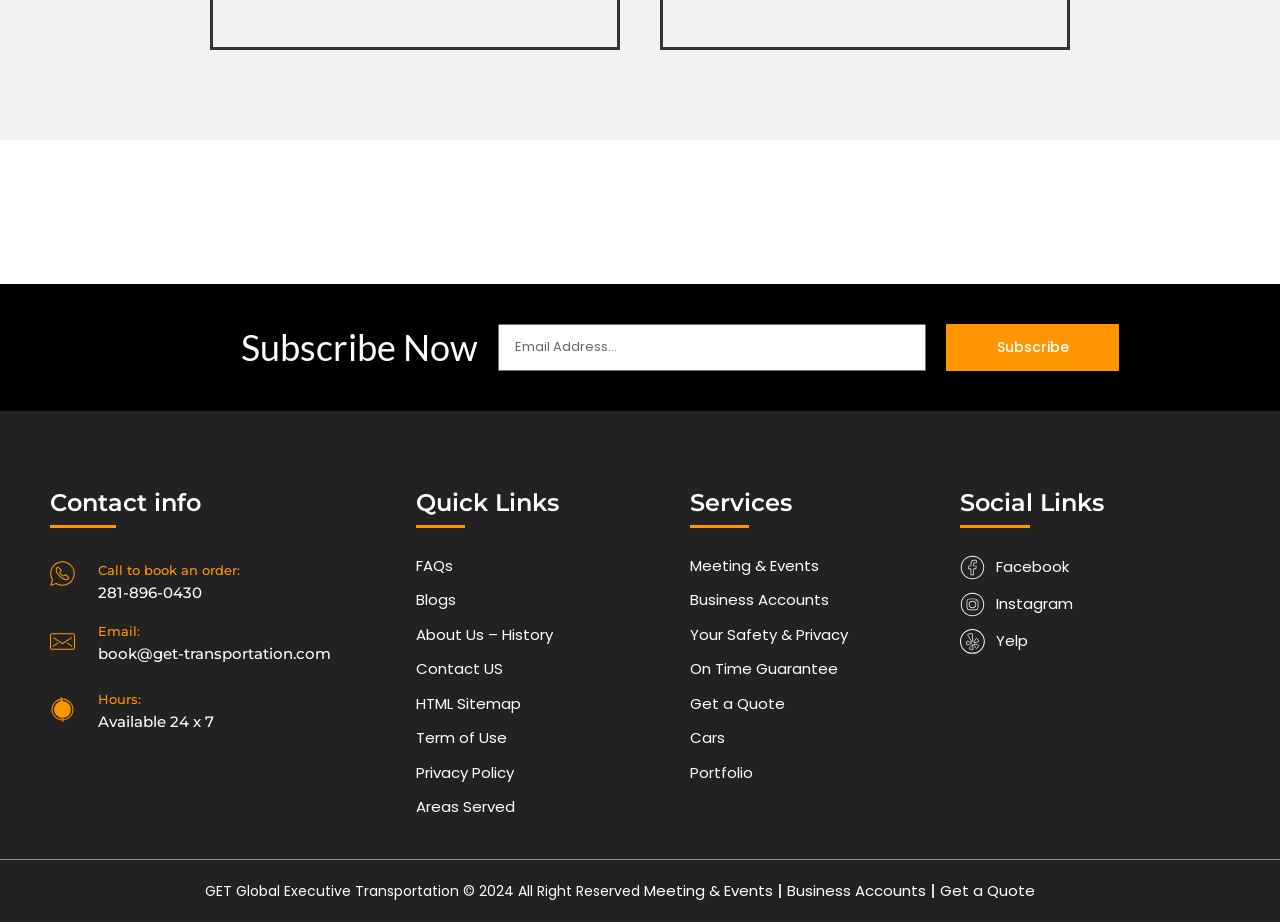Pinpoint the bounding box coordinates of the element that must be clicked to accomplish the following instruction: "Read about the professor fired over anti-Holocaust material". The coordinates should be in the format of four float numbers between 0 and 1, i.e., [left, top, right, bottom].

None